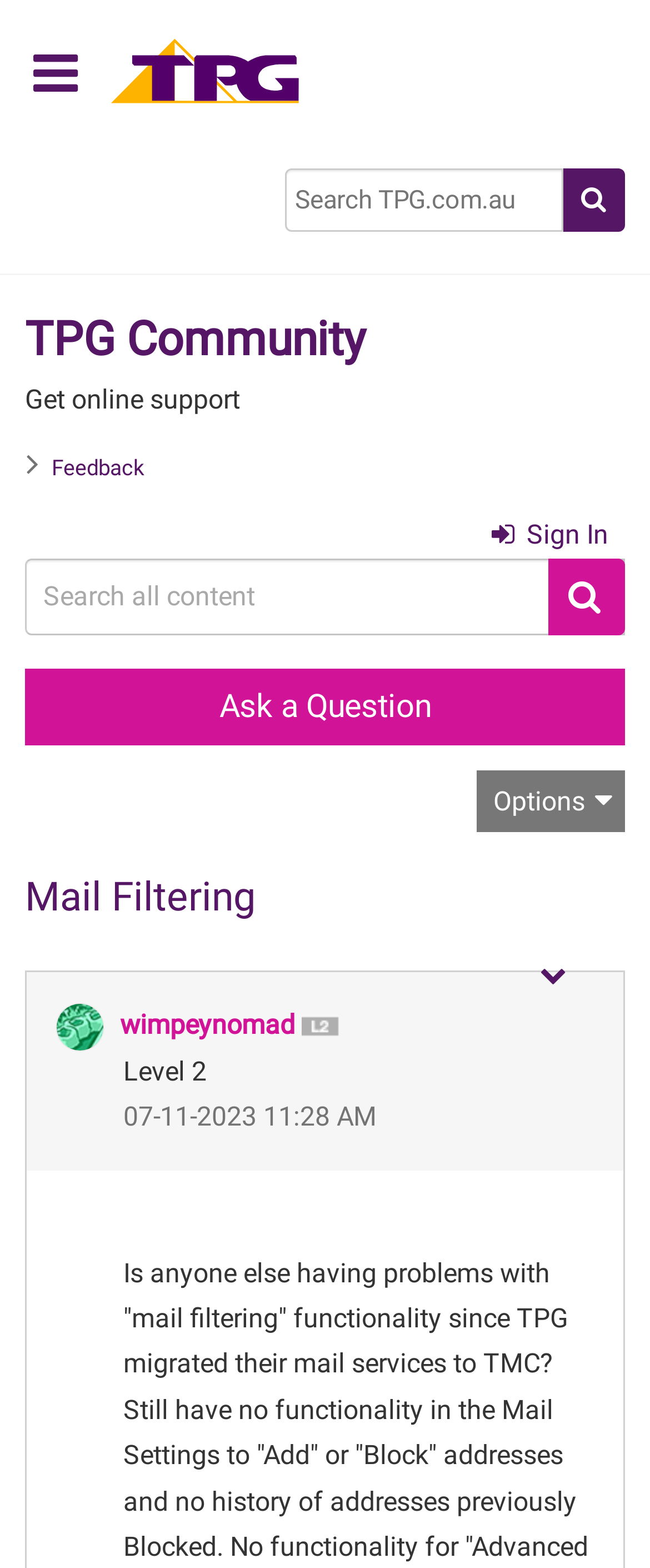When was the current message posted? Based on the screenshot, please respond with a single word or phrase.

07-11-2023 11:28 AM